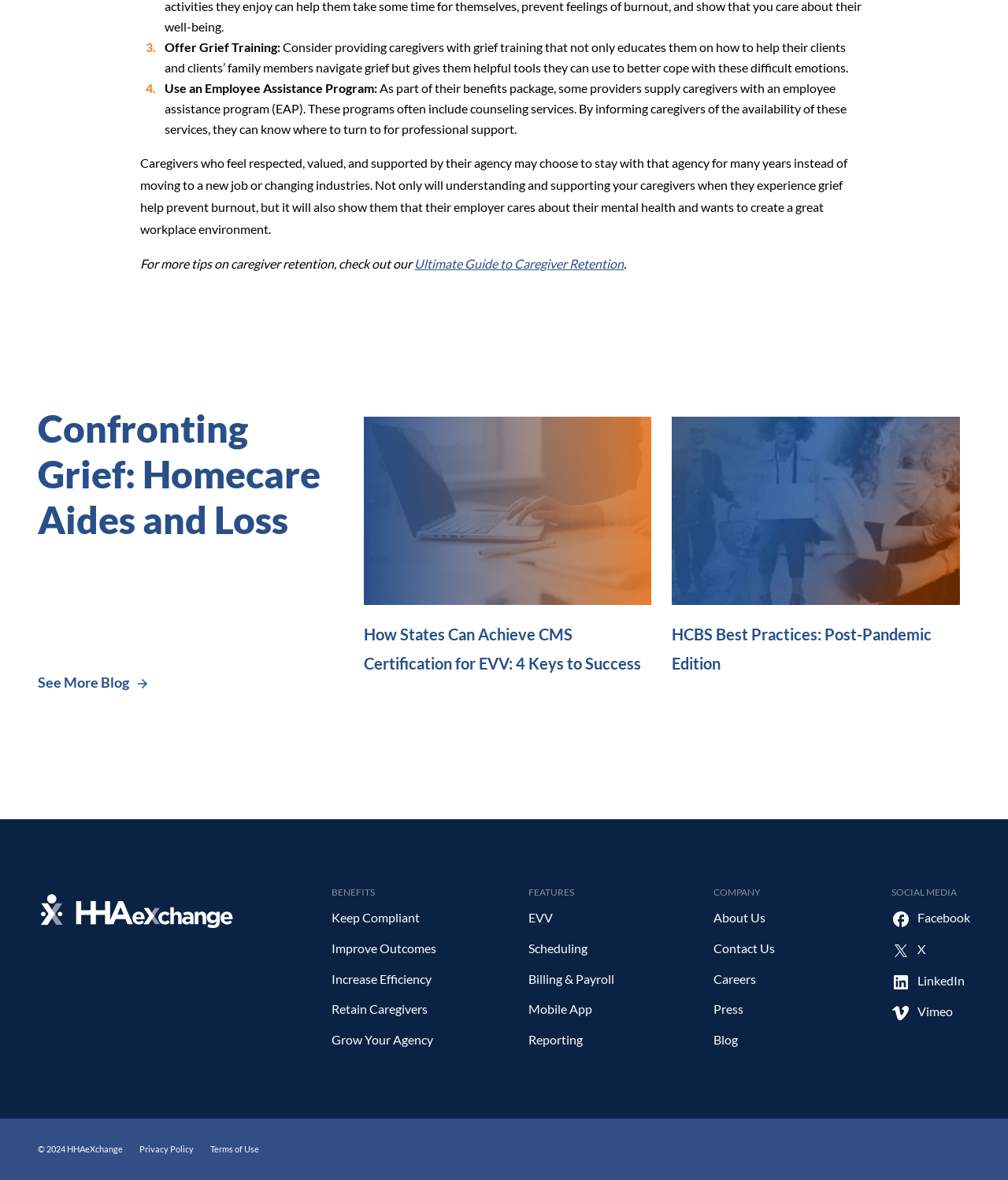Answer the question below with a single word or a brief phrase: 
What is the purpose of an Employee Assistance Program (EAP)?

Counseling services